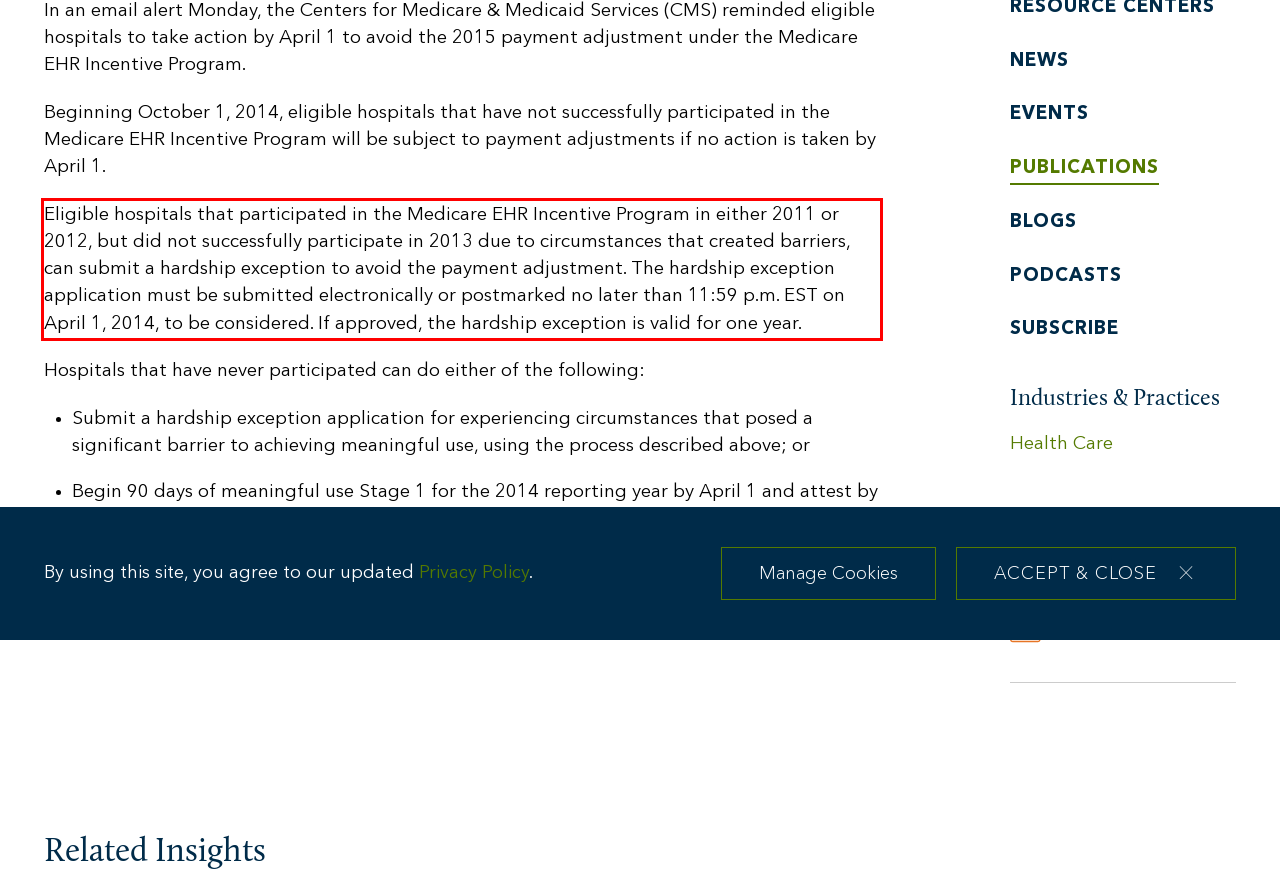You are presented with a screenshot containing a red rectangle. Extract the text found inside this red bounding box.

Eligible hospitals that participated in the Medicare EHR Incentive Program in either 2011 or 2012, but did not successfully participate in 2013 due to circumstances that created barriers, can submit a hardship exception to avoid the payment adjustment. The hardship exception application must be submitted electronically or postmarked no later than 11:59 p.m. EST on April 1, 2014, to be considered. If approved, the hardship exception is valid for one year.